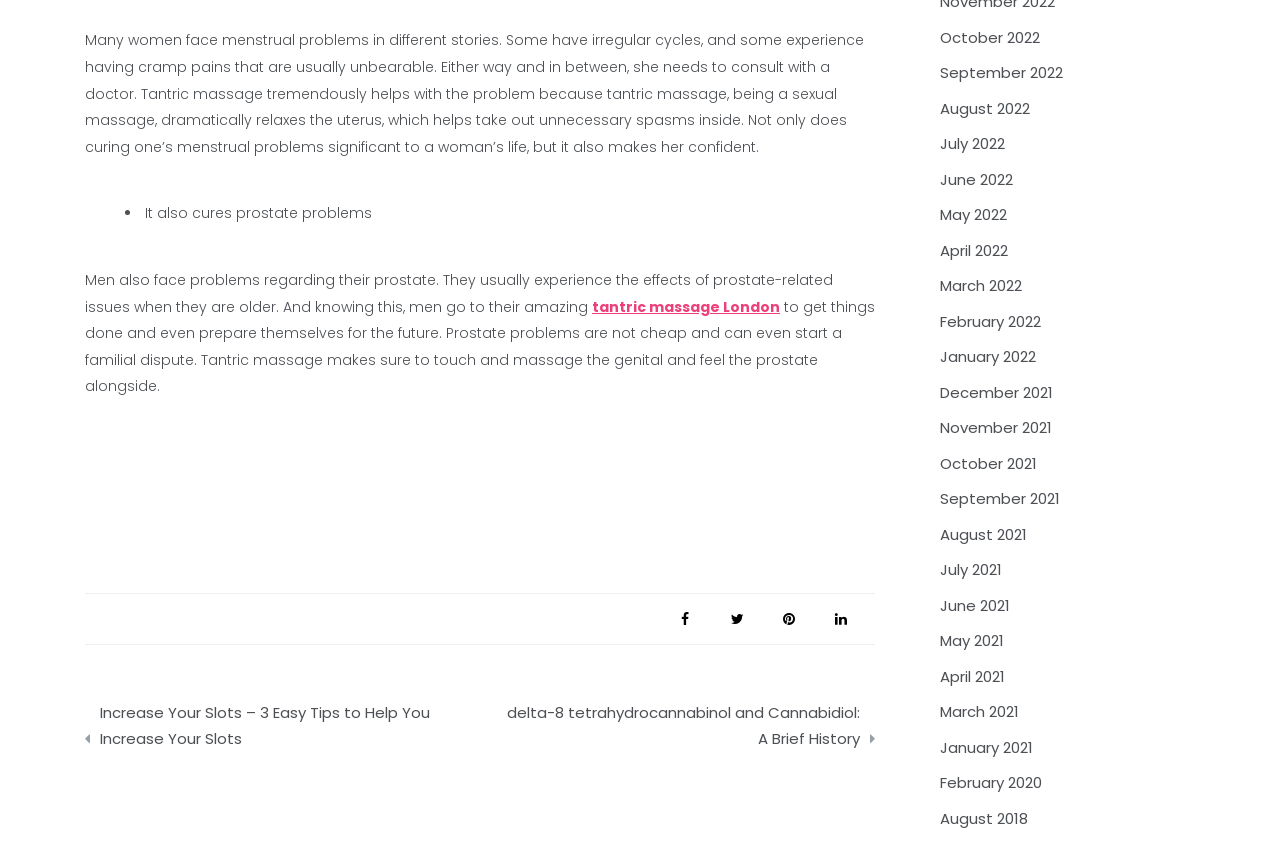Please find the bounding box coordinates for the clickable element needed to perform this instruction: "Go to the previous post".

[0.387, 0.785, 0.672, 0.879]